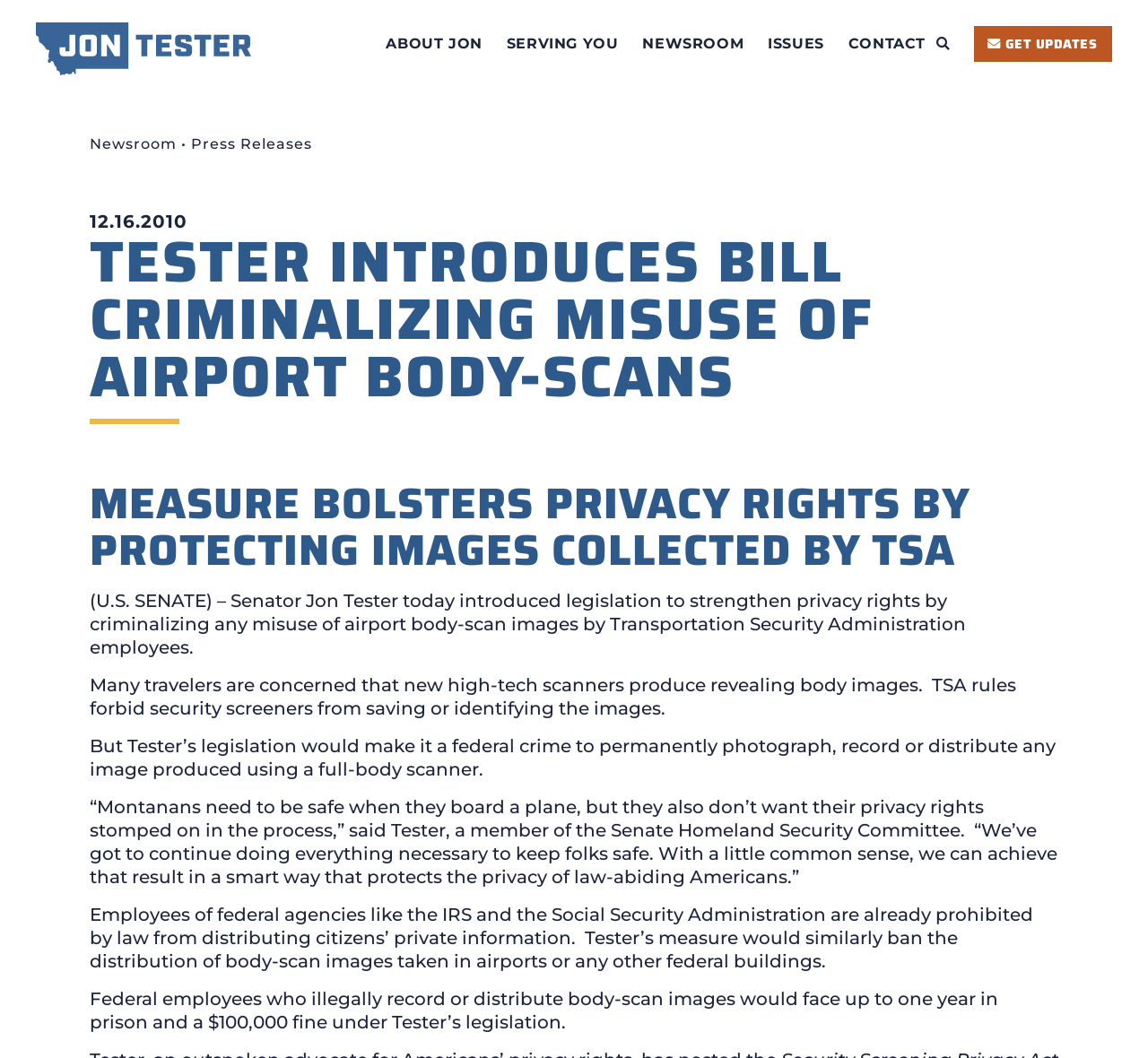What is the purpose of Tester's legislation?
Based on the screenshot, answer the question with a single word or phrase.

protect privacy